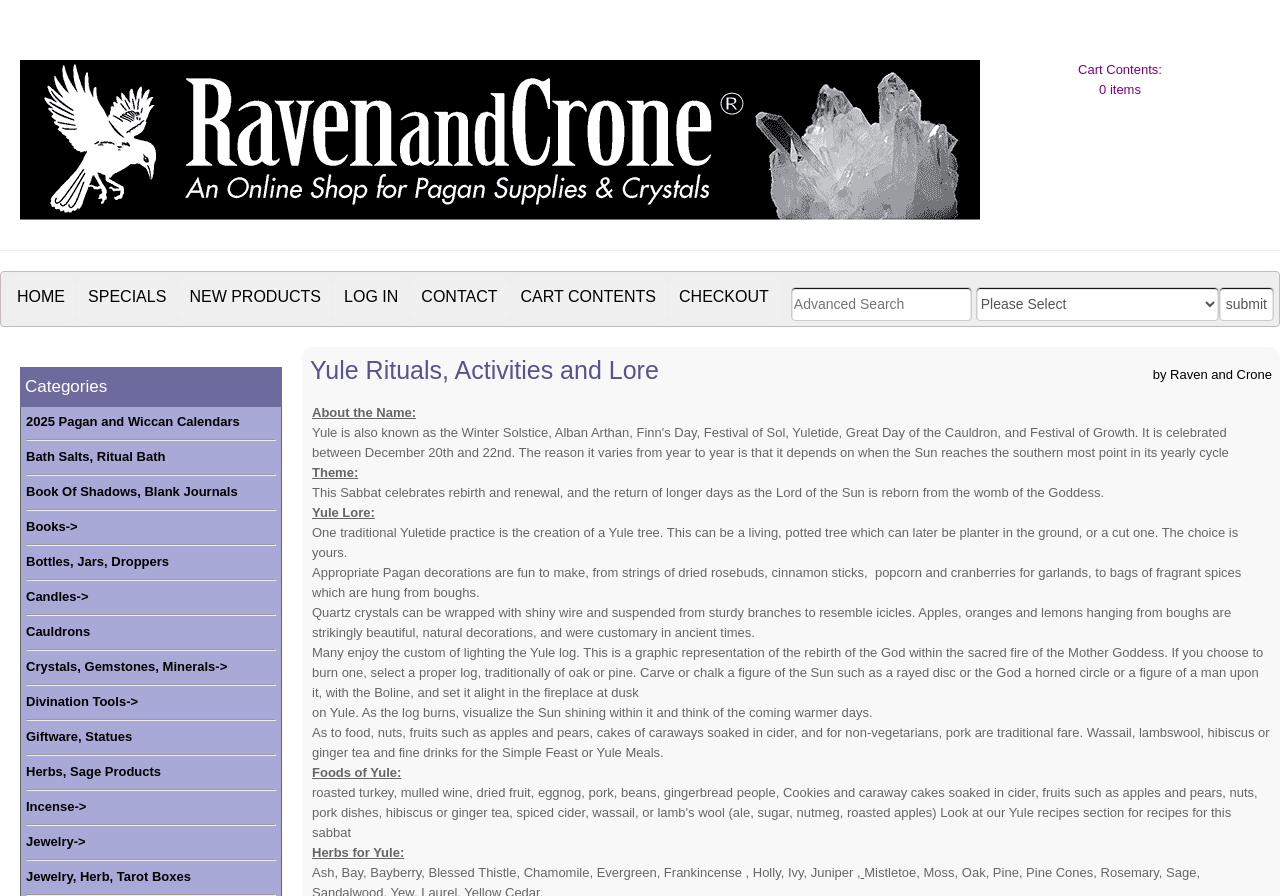Identify the bounding box coordinates of the section to be clicked to complete the task described by the following instruction: "Click on the 'Yule Rituals, Activities and Lore' link". The coordinates should be four float numbers between 0 and 1, formatted as [left, top, right, bottom].

[0.242, 0.396, 0.802, 0.43]